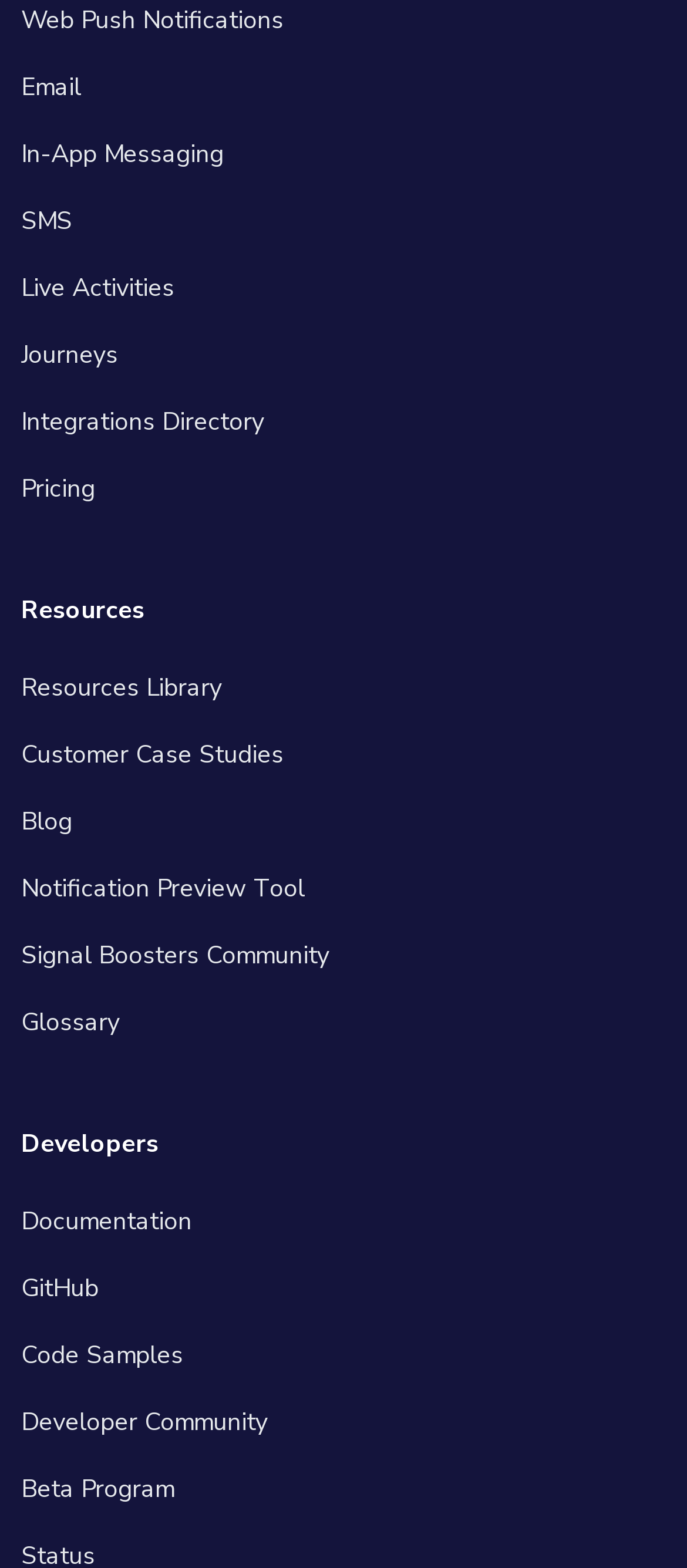Determine the bounding box coordinates of the element's region needed to click to follow the instruction: "Read Customer Case Studies". Provide these coordinates as four float numbers between 0 and 1, formatted as [left, top, right, bottom].

[0.031, 0.47, 0.413, 0.494]